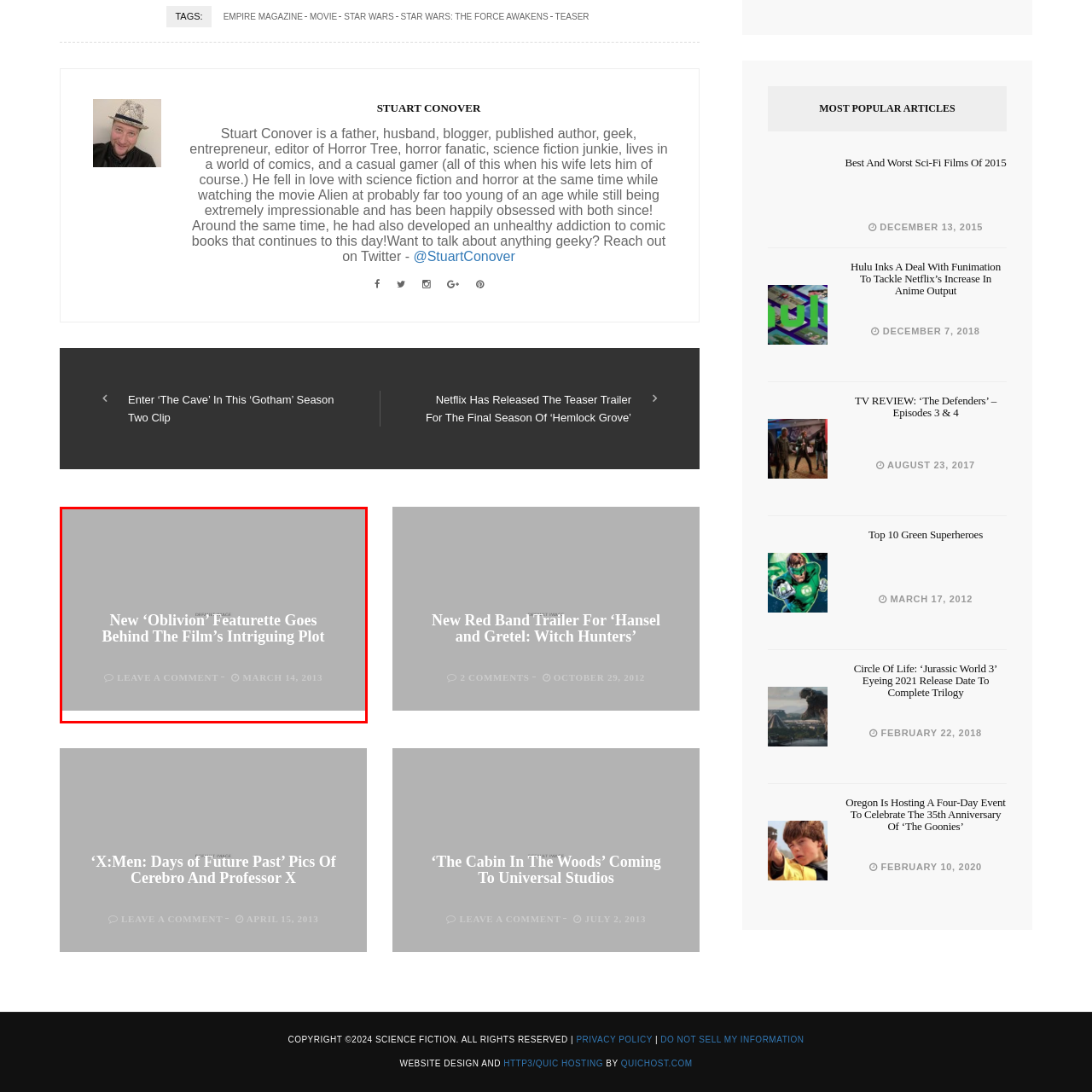Concentrate on the image area surrounded by the red border and answer the following question comprehensively: On what date was the announcement made?

The date, March 14, 2013, is included in the banner, indicating when this announcement was made, which suggests that the announcement was made on March 14, 2013.